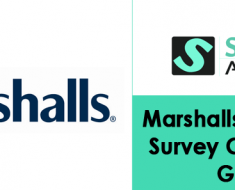What is the color of the background of the guide's title?
Please ensure your answer is as detailed and informative as possible.

The guide's title is presented in a clear and readable format against a vibrant turquoise background, making it stand out.